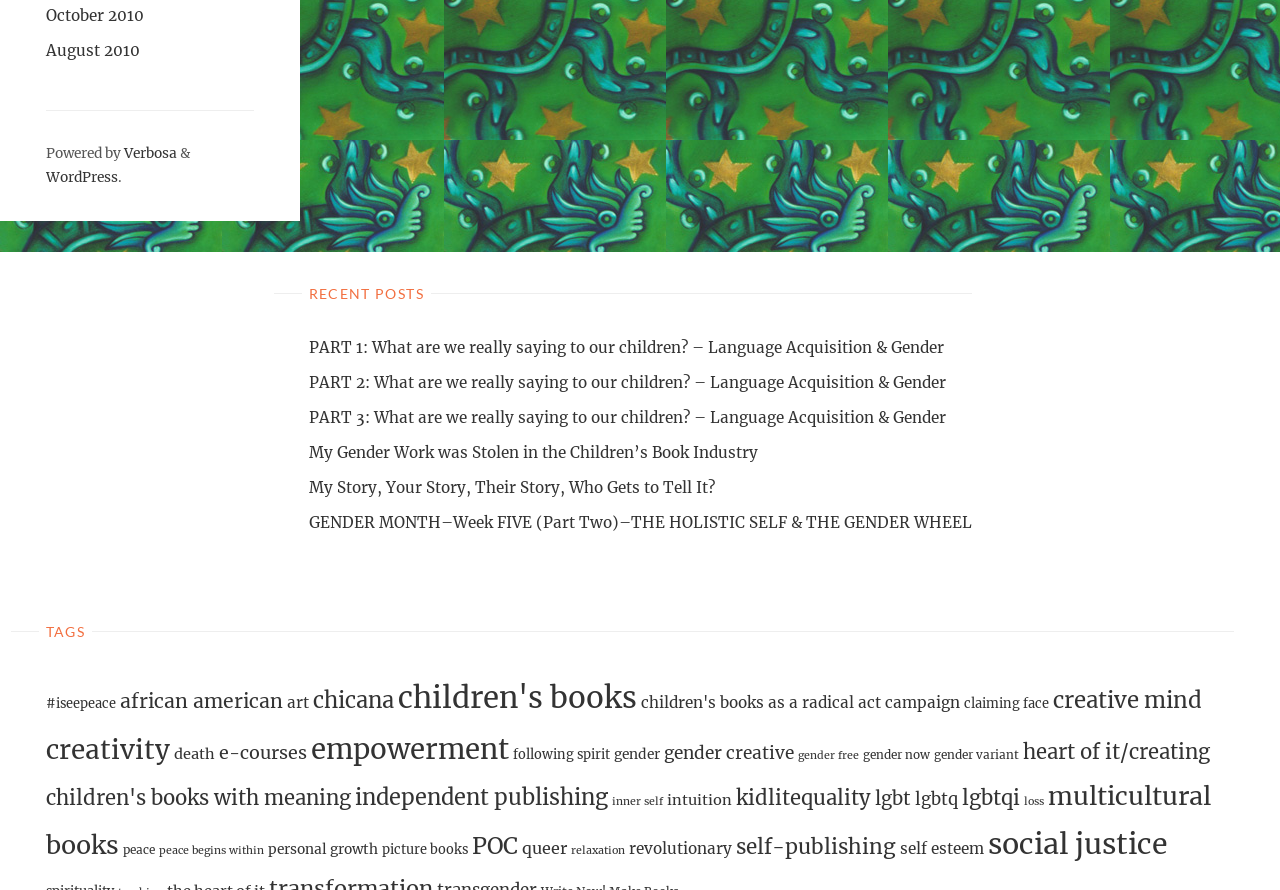Using the details from the image, please elaborate on the following question: What is the name of the campaign mentioned on the webpage?

I found the name of the campaign by looking at the link 'children's books as a radical act campaign (12 items)' under the heading 'TAGS'.